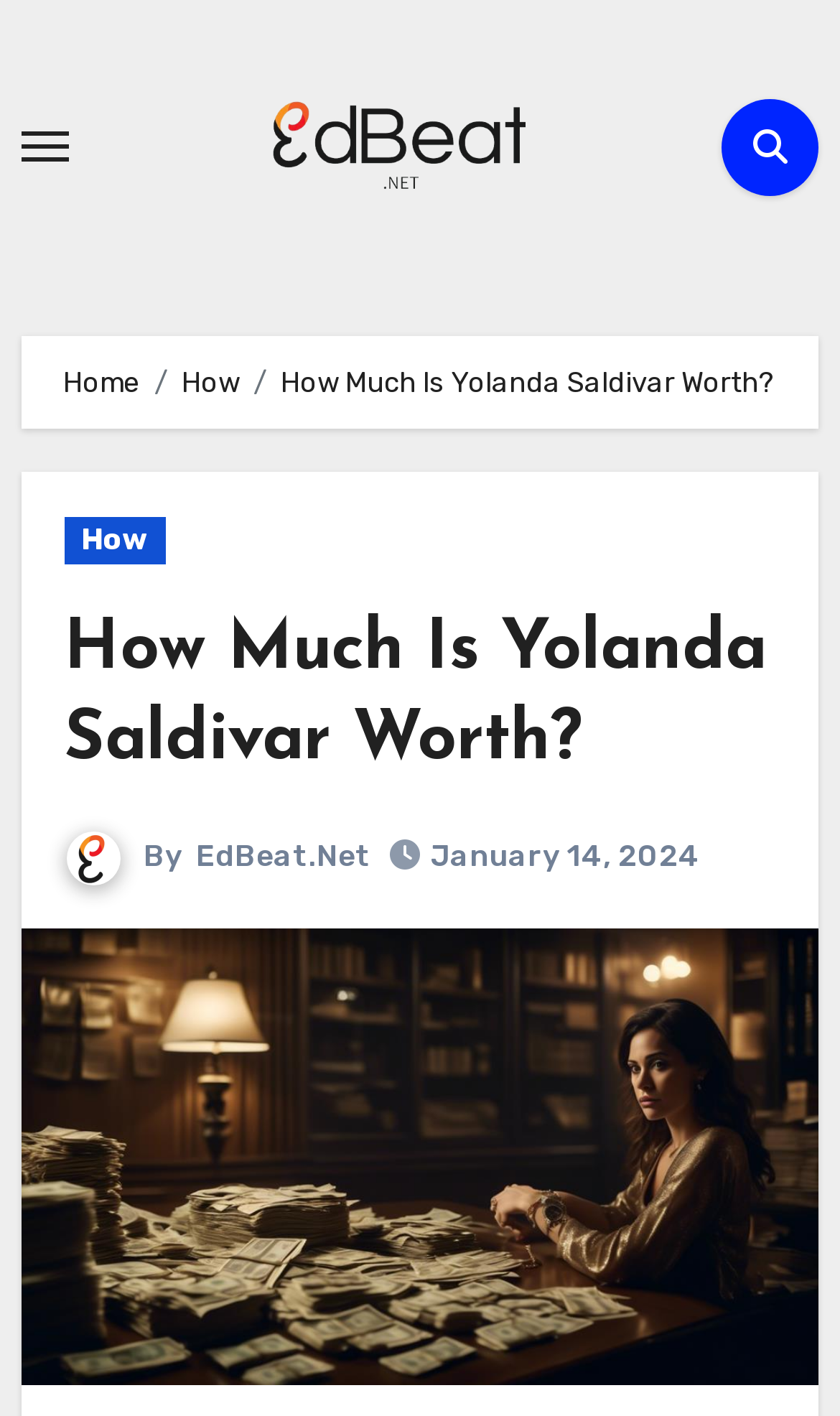What is the navigation menu icon?
Answer the question with a single word or phrase, referring to the image.

